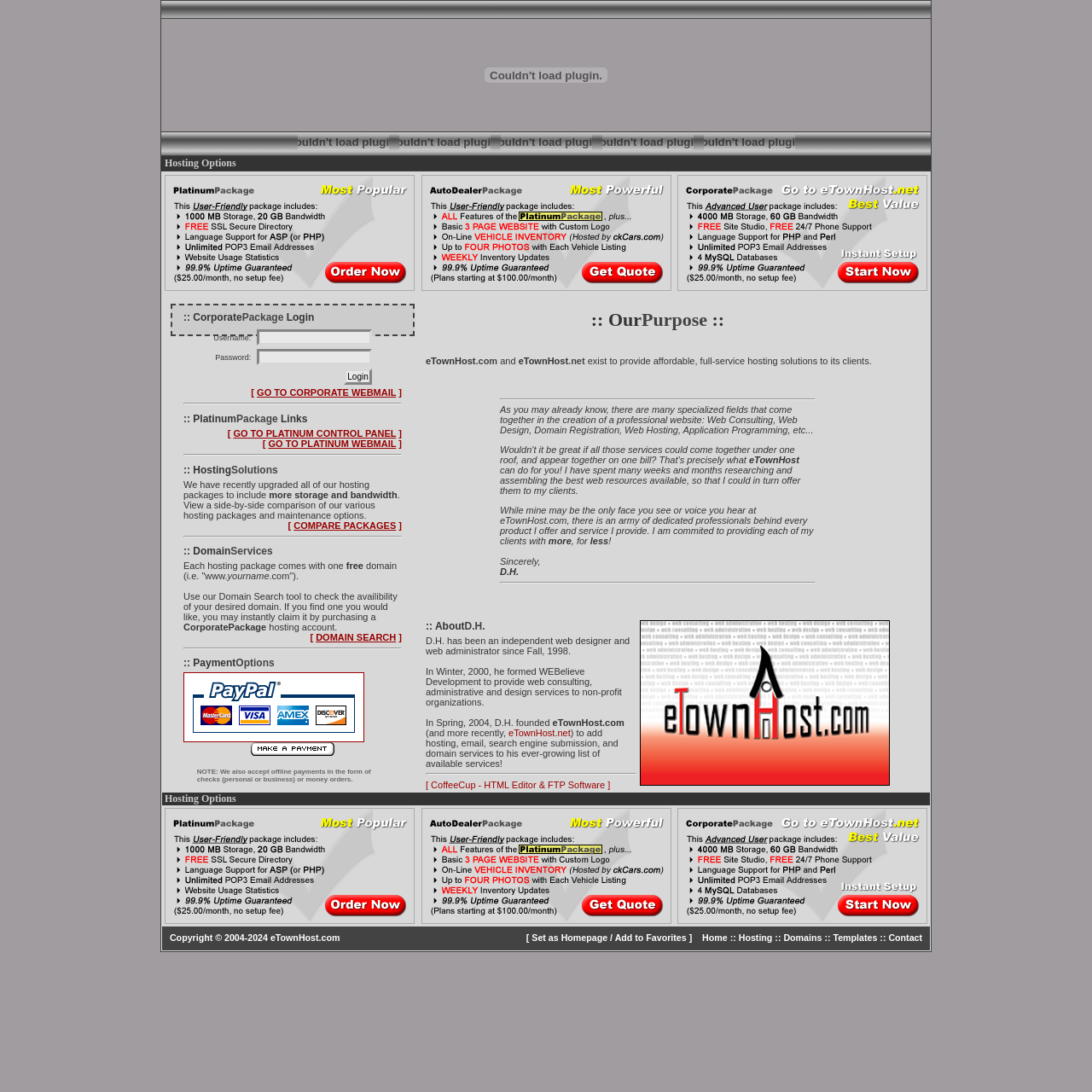Extract the bounding box coordinates of the UI element described by: "Add to Favorites". The coordinates should include four float numbers ranging from 0 to 1, e.g., [left, top, right, bottom].

[0.563, 0.854, 0.629, 0.863]